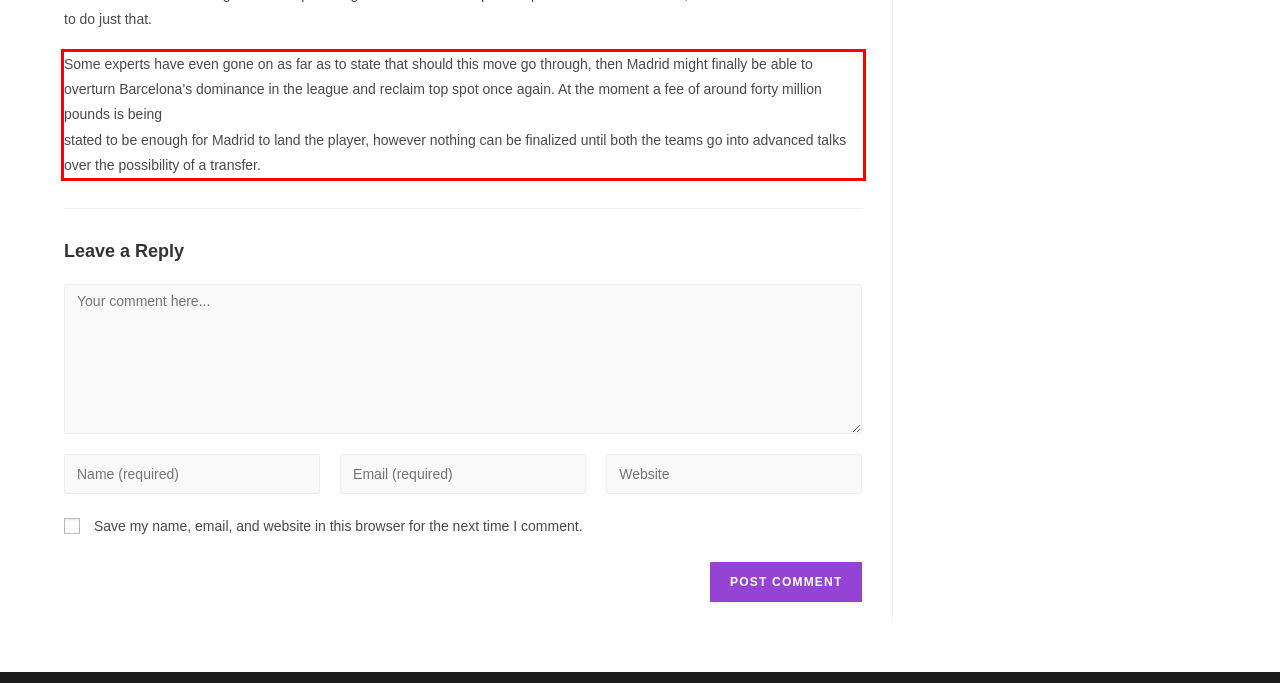Review the screenshot of the webpage and recognize the text inside the red rectangle bounding box. Provide the extracted text content.

Some experts have even gone on as far as to state that should this move go through, then Madrid might finally be able to overturn Barcelona’s dominance in the league and reclaim top spot once again. At the moment a fee of around forty million pounds is being stated to be enough for Madrid to land the player, however nothing can be finalized until both the teams go into advanced talks over the possibility of a transfer.